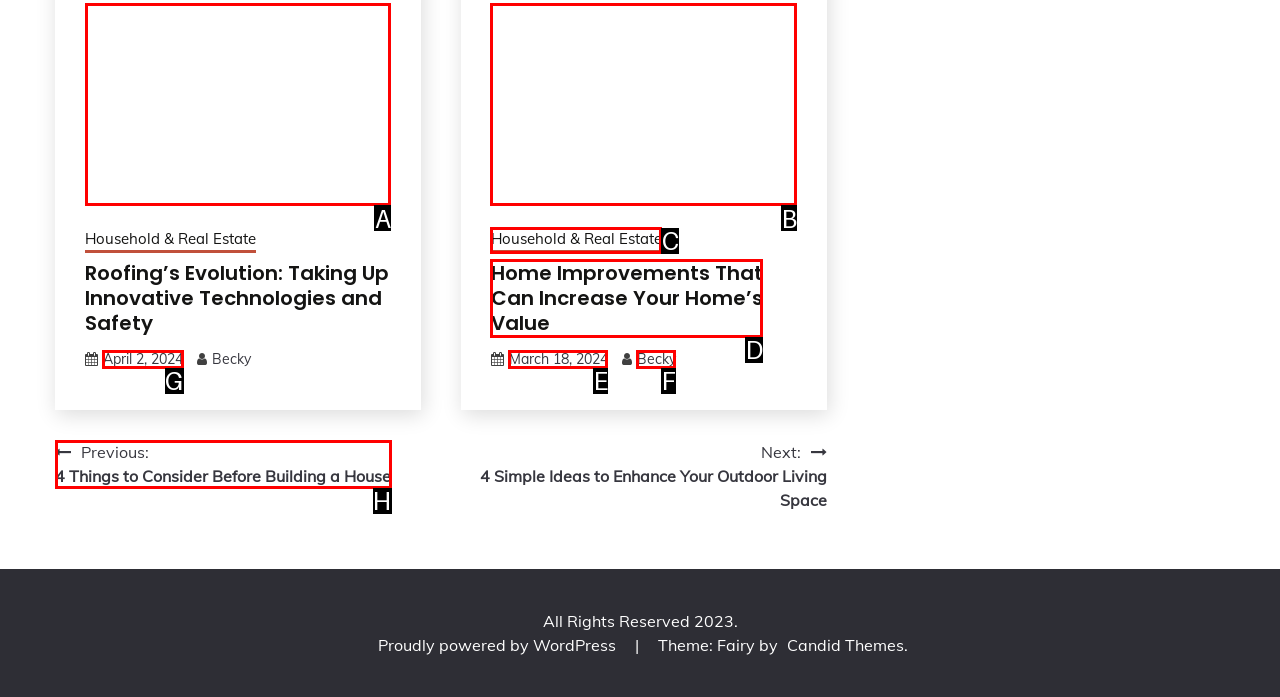Tell me which one HTML element I should click to complete this task: Check the post date of the article Answer with the option's letter from the given choices directly.

G